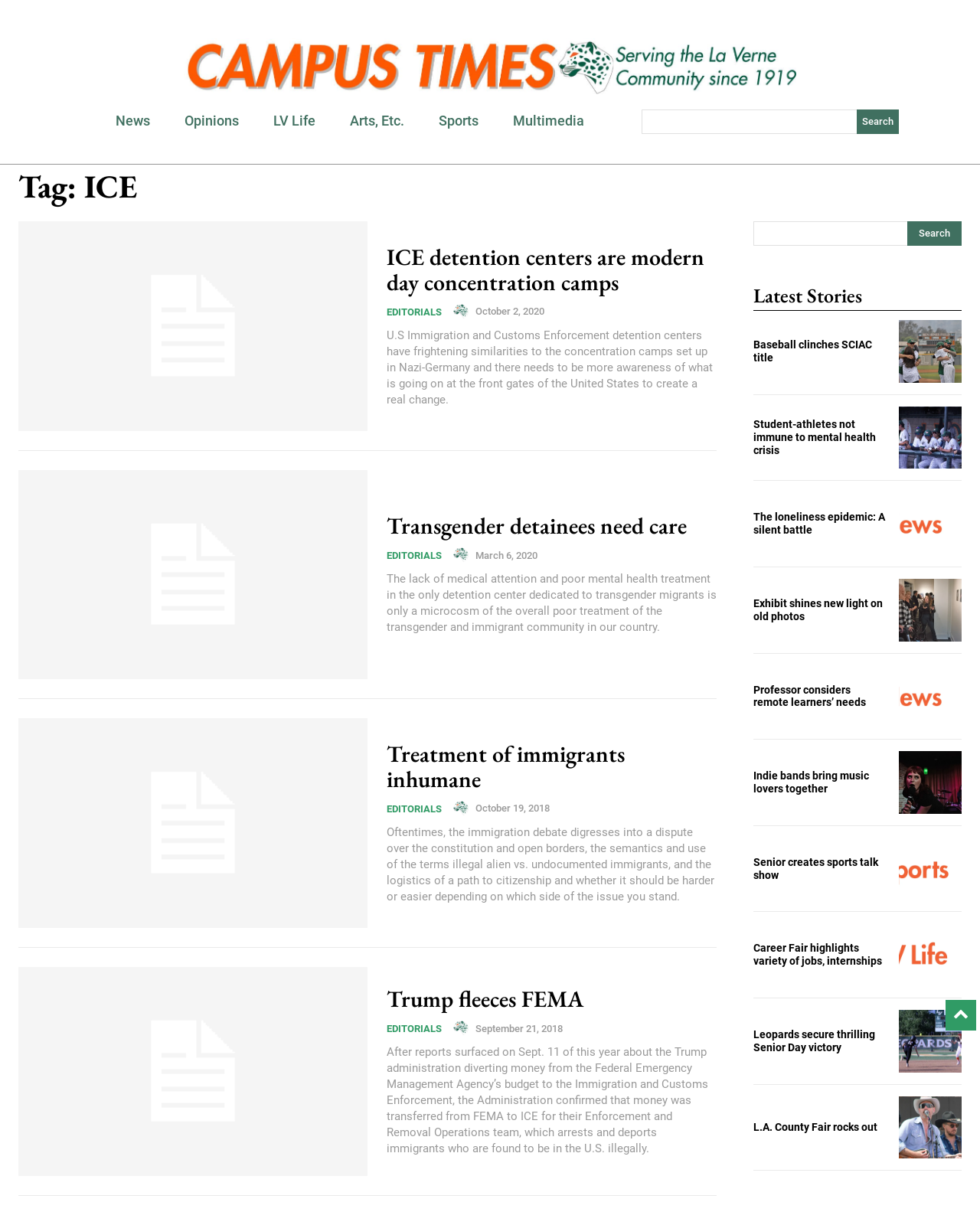Please identify the bounding box coordinates of the area that needs to be clicked to fulfill the following instruction: "Read news."

[0.118, 0.077, 0.153, 0.121]